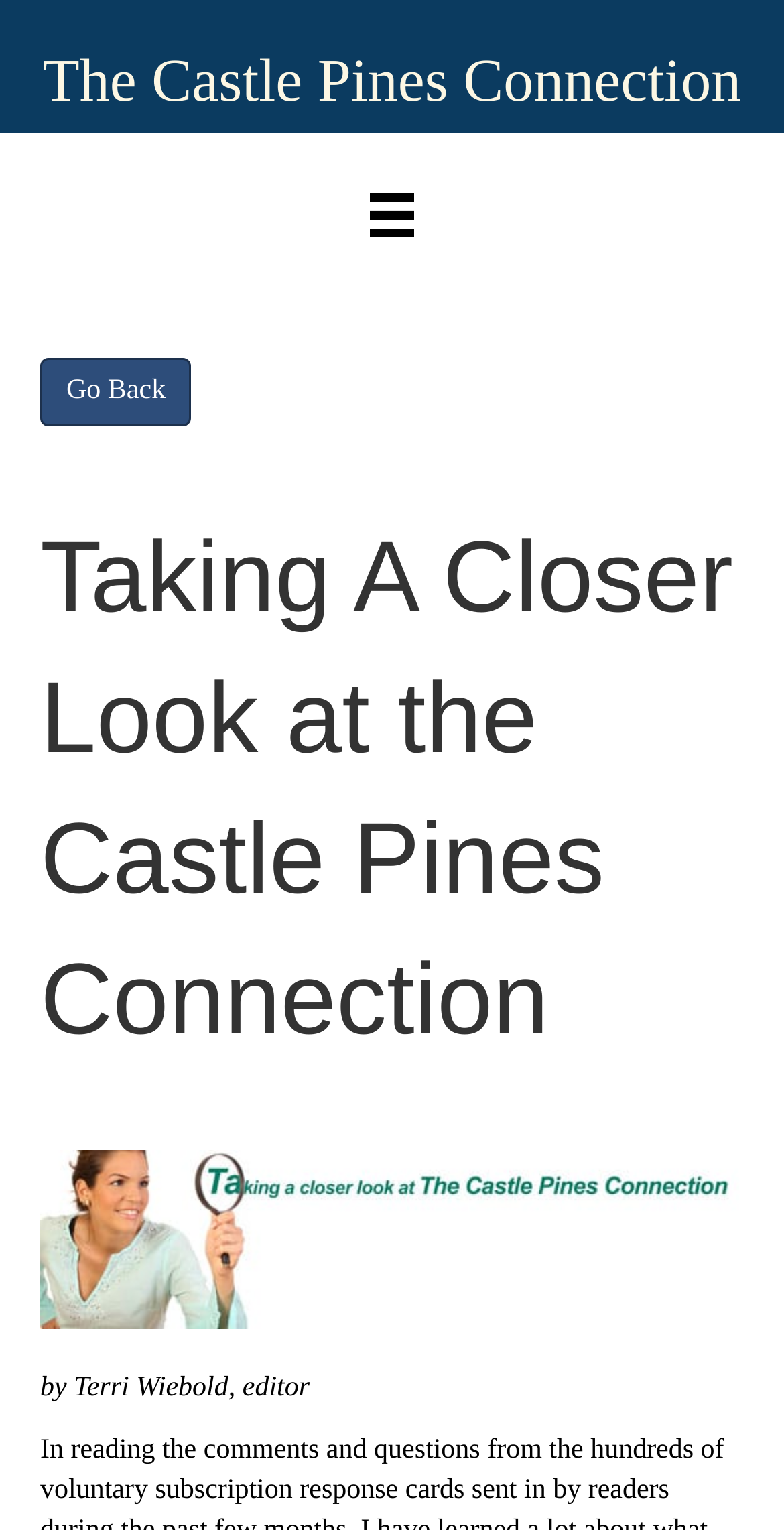Provide a brief response using a word or short phrase to this question:
Is the 'Go Back' button above or below the 'Menu' button?

Above